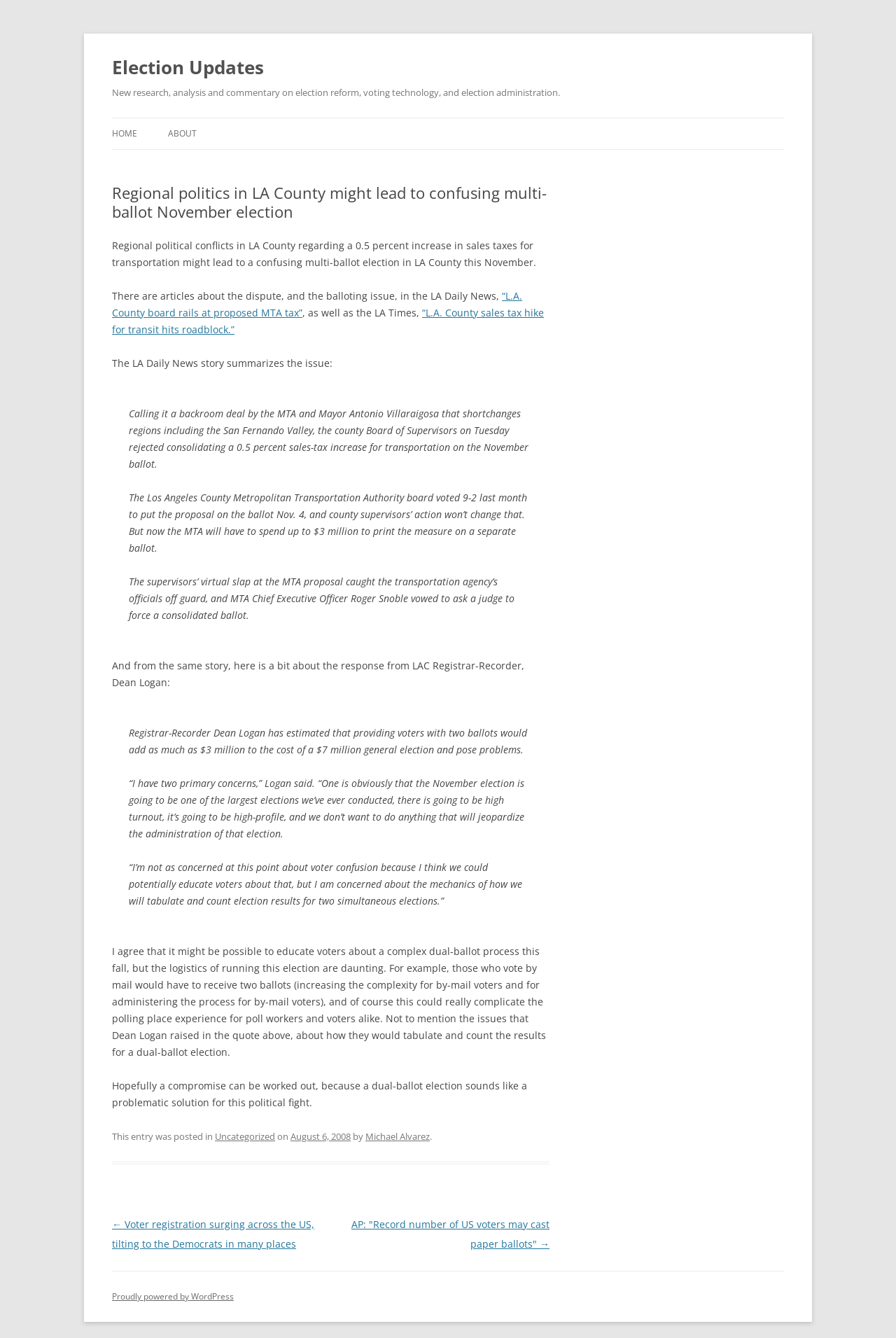Please respond in a single word or phrase: 
Who is the CEO of MTA?

Roger Snoble